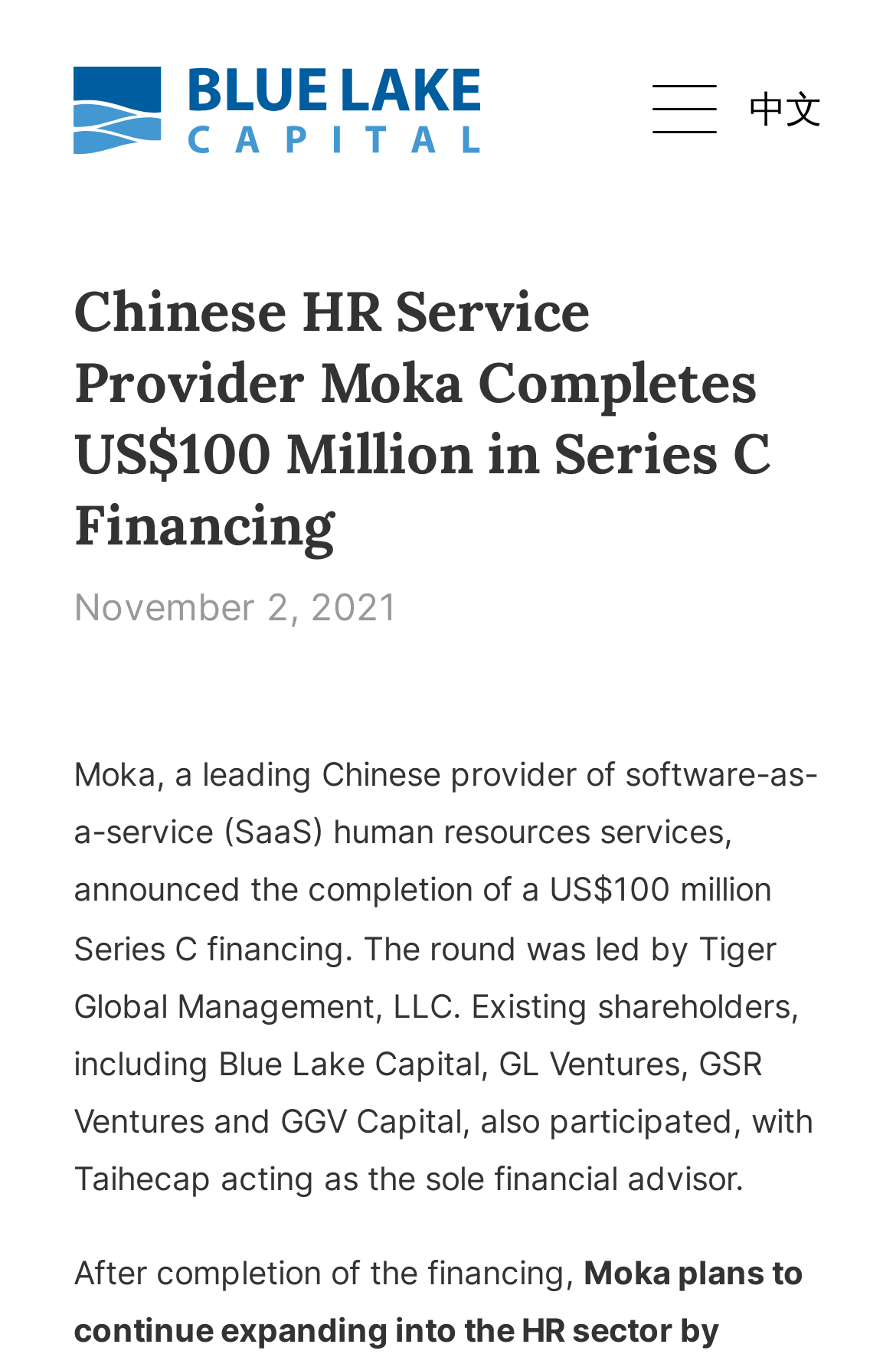Given the webpage screenshot, identify the bounding box of the UI element that matches this description: "中文".

[0.836, 0.062, 0.918, 0.096]